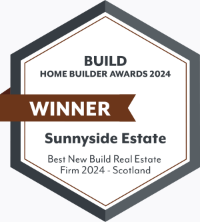Give a concise answer of one word or phrase to the question: 
What year is the BUILD Home Builder Awards for?

2024